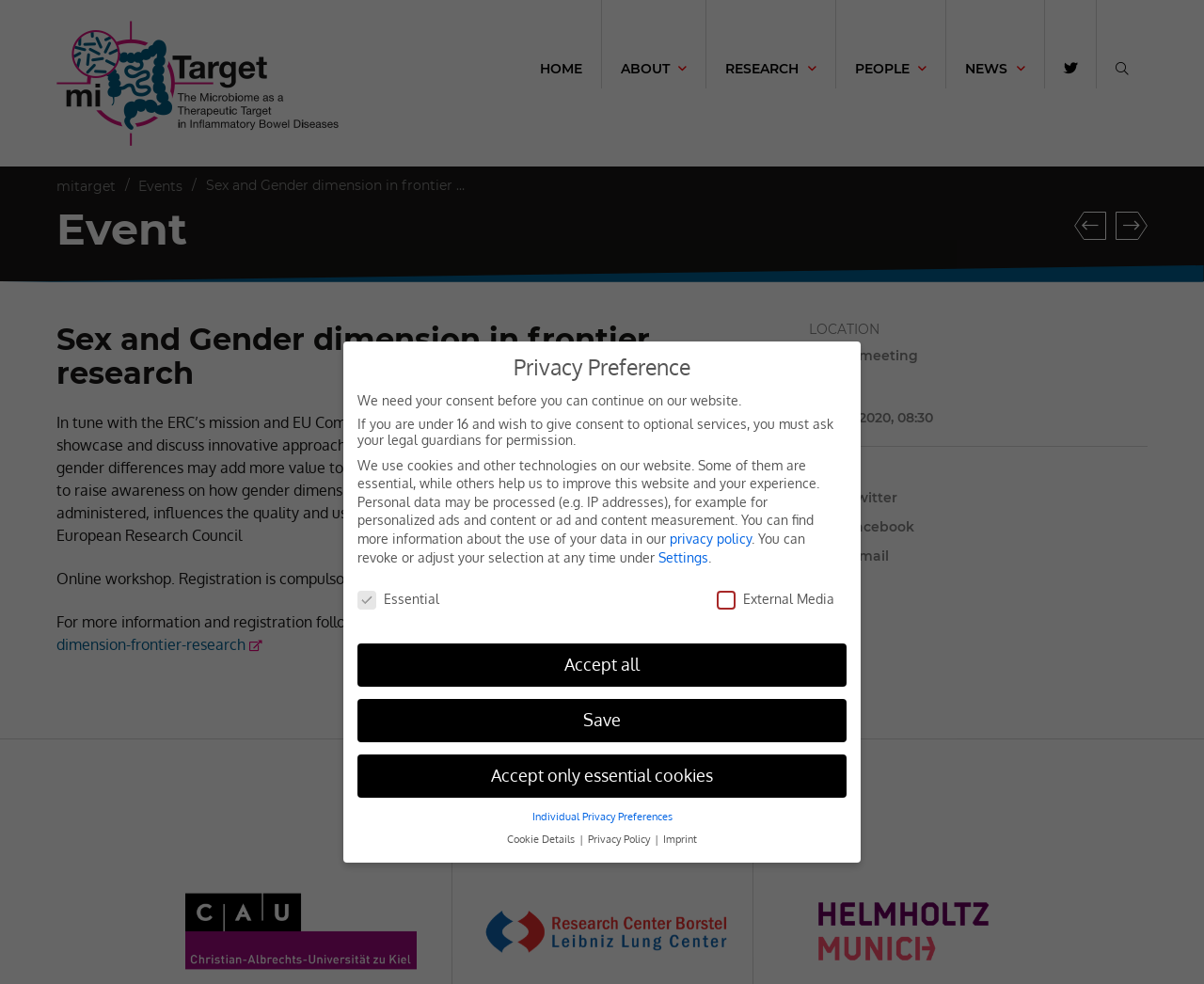Find the bounding box coordinates for the area you need to click to carry out the instruction: "Click the HOME link". The coordinates should be four float numbers between 0 and 1, indicated as [left, top, right, bottom].

[0.432, 0.0, 0.499, 0.09]